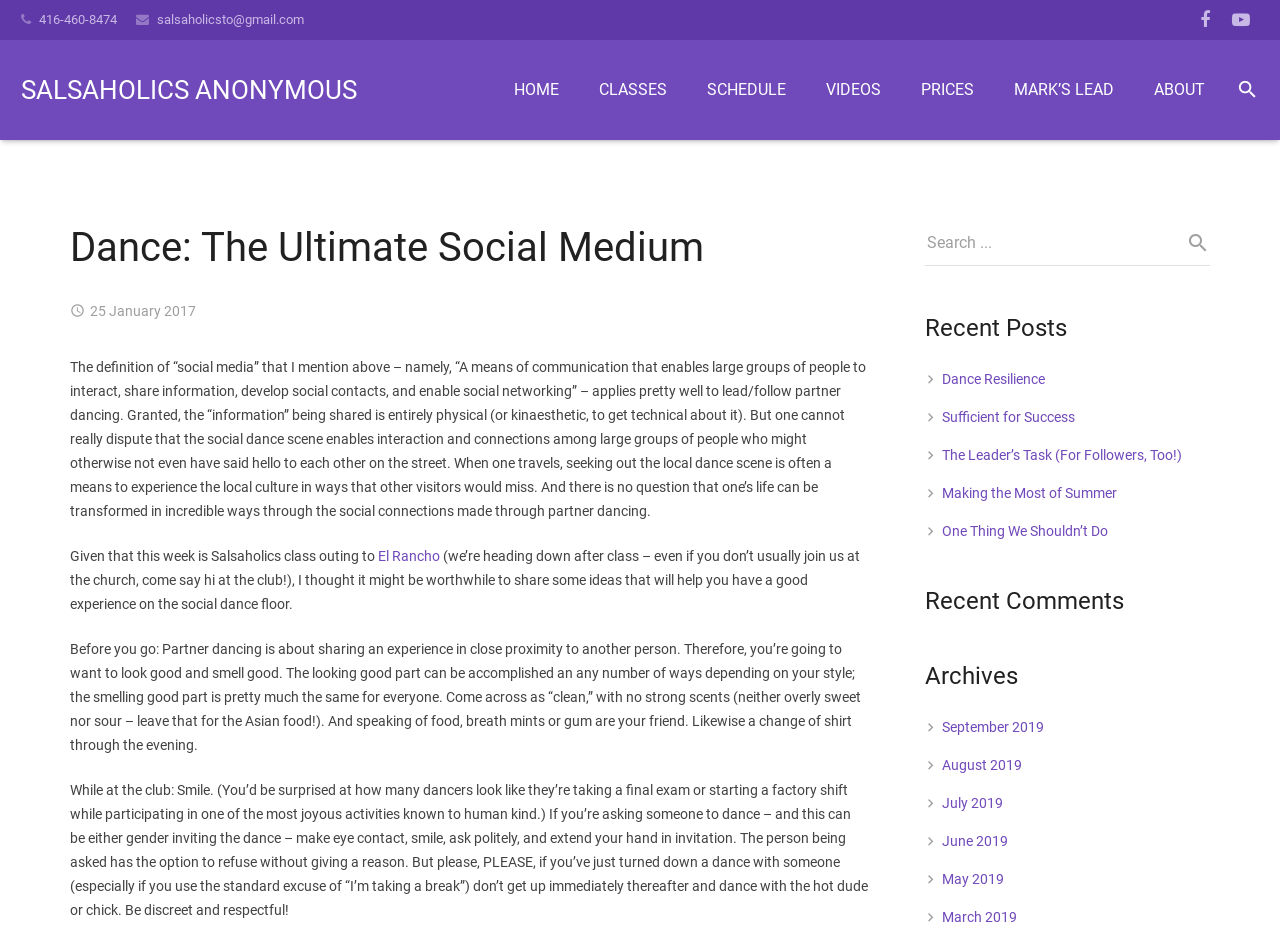Locate the UI element described by PRICES and provide its bounding box coordinates. Use the format (top-left x, top-left y, bottom-right x, bottom-right y) with all values as floating point numbers between 0 and 1.

[0.704, 0.069, 0.776, 0.123]